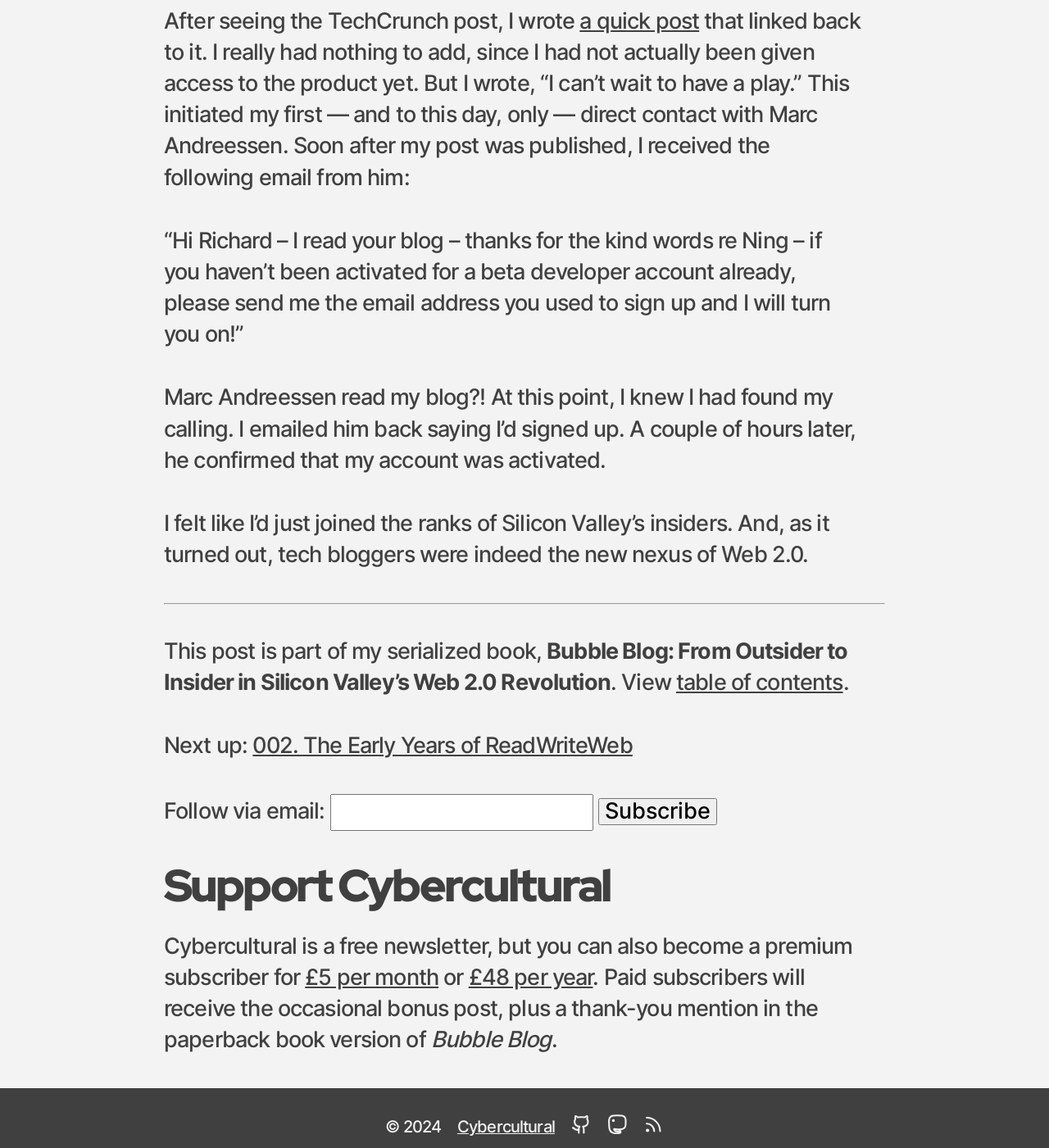Find the bounding box coordinates of the clickable area required to complete the following action: "Click the link to view the table of contents".

[0.645, 0.585, 0.804, 0.605]